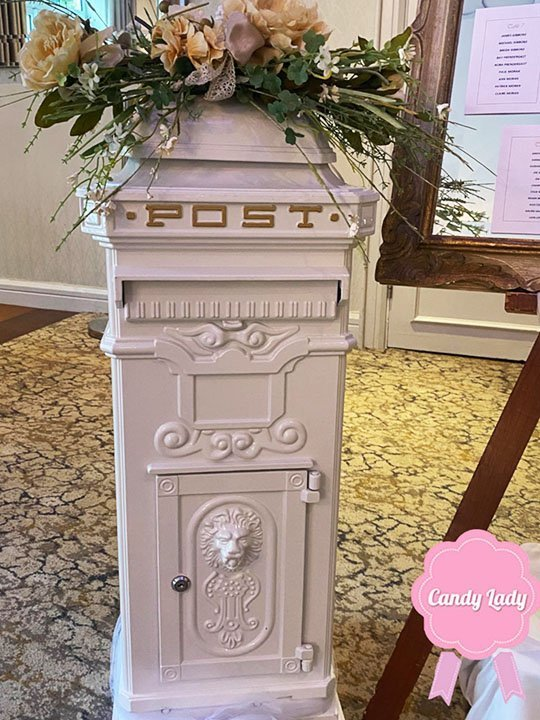Use a single word or phrase to respond to the question:
What is the purpose of the post box at a wedding?

To collect cards and gifts